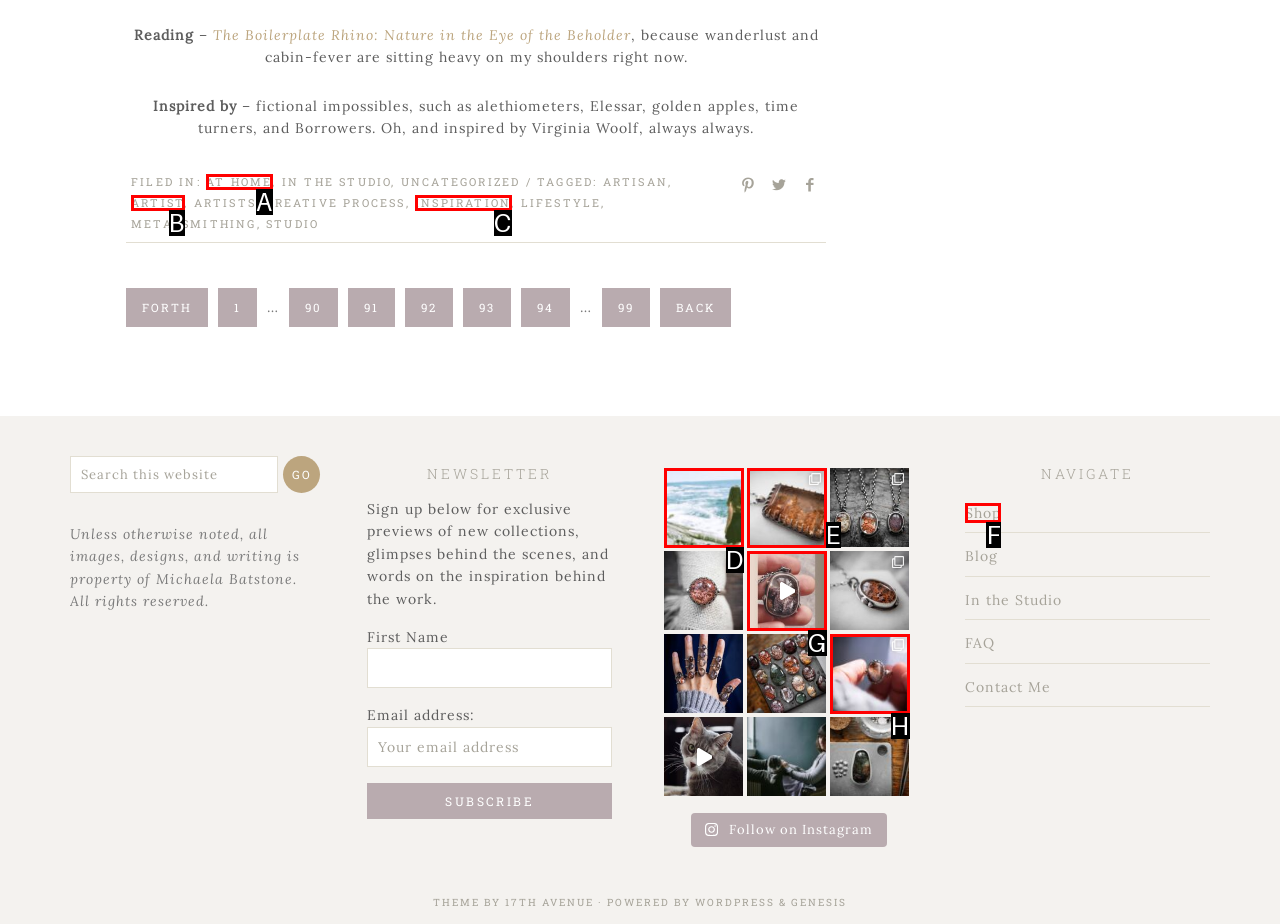Determine the appropriate lettered choice for the task: Go to the shop. Reply with the correct letter.

F